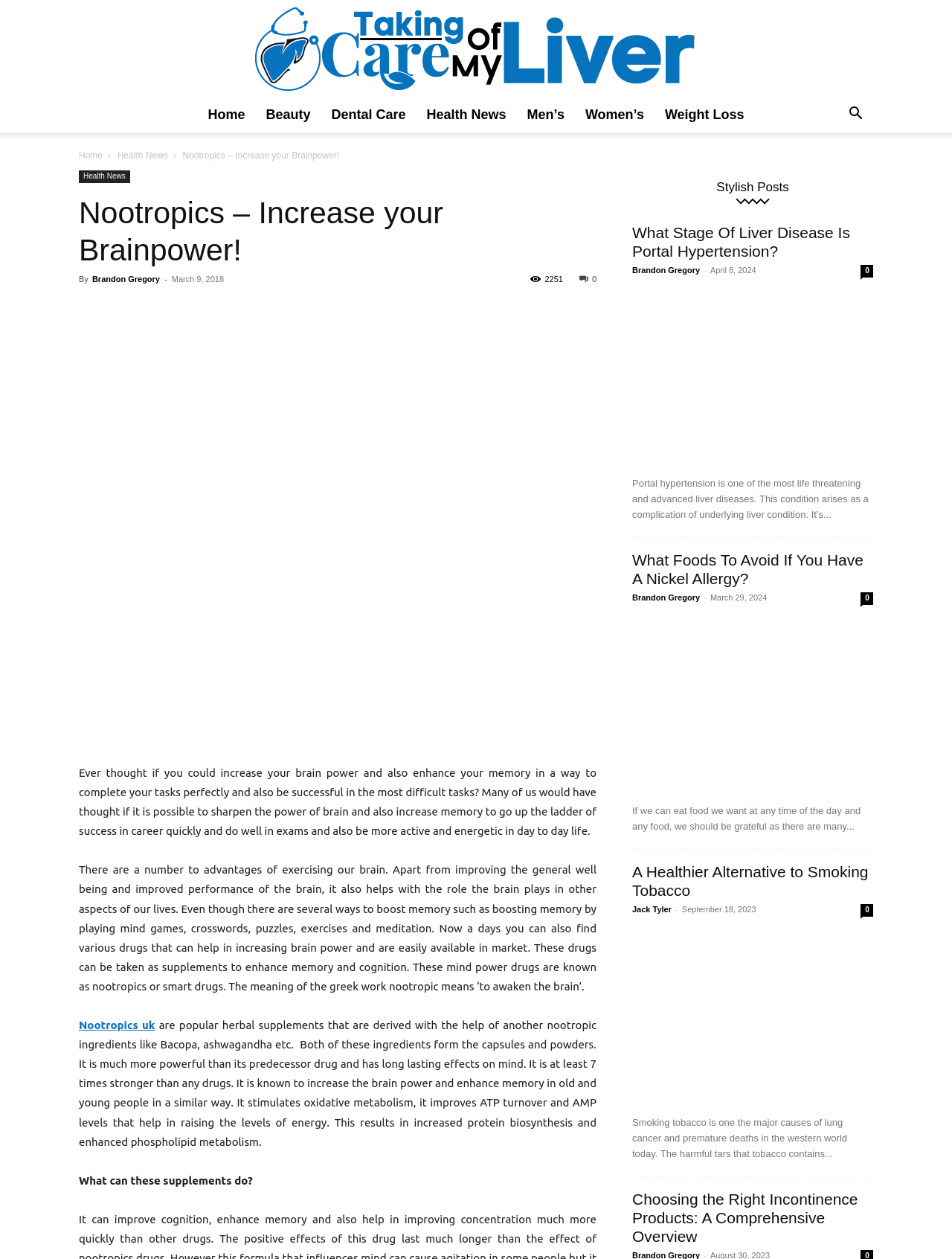Locate the bounding box of the UI element with the following description: "Health News".

[0.083, 0.189, 0.136, 0.199]